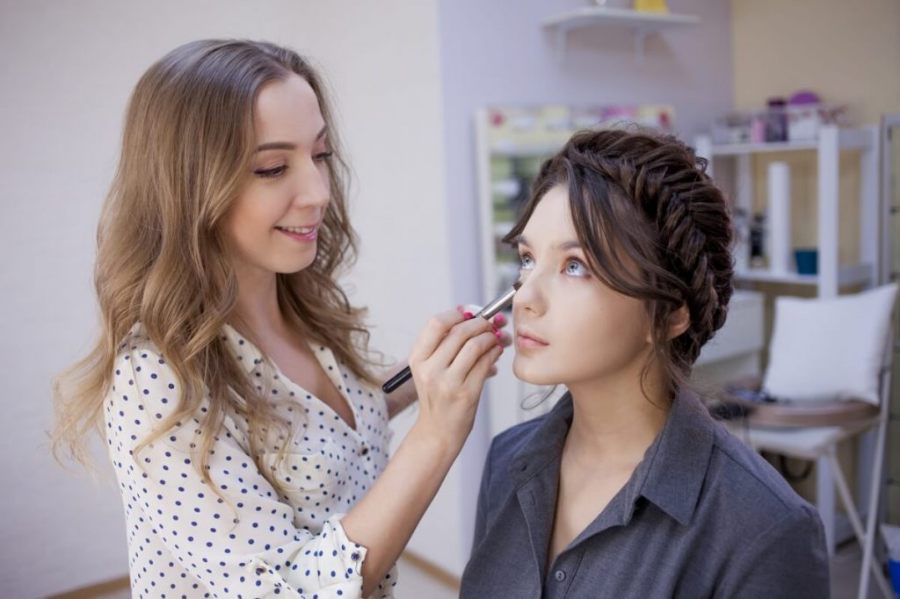Provide a thorough description of what you see in the image.

In this image, a professional makeup artist is carefully applying makeup to a bride-to-be in a bright and welcoming salon setting. The artist, wearing a stylish polka-dot blouse, has a cheerful demeanor as she focuses on enhancing the bride's natural beauty. The bride, with her hair elegantly styled in a braid, sits calmly while gazing into the distance, perhaps contemplating her upcoming elopement. This scene beautifully captures the intimate and personalized service offered by beauty professionals, highlighting the importance of looking and feeling one's best on special occasions like elopements, particularly in iconic locations like Las Vegas. The environment is organized and modern, featuring various beauty tools and products in the background, underscoring the expertise and readiness of the beauty team to cater to their clients' needs.